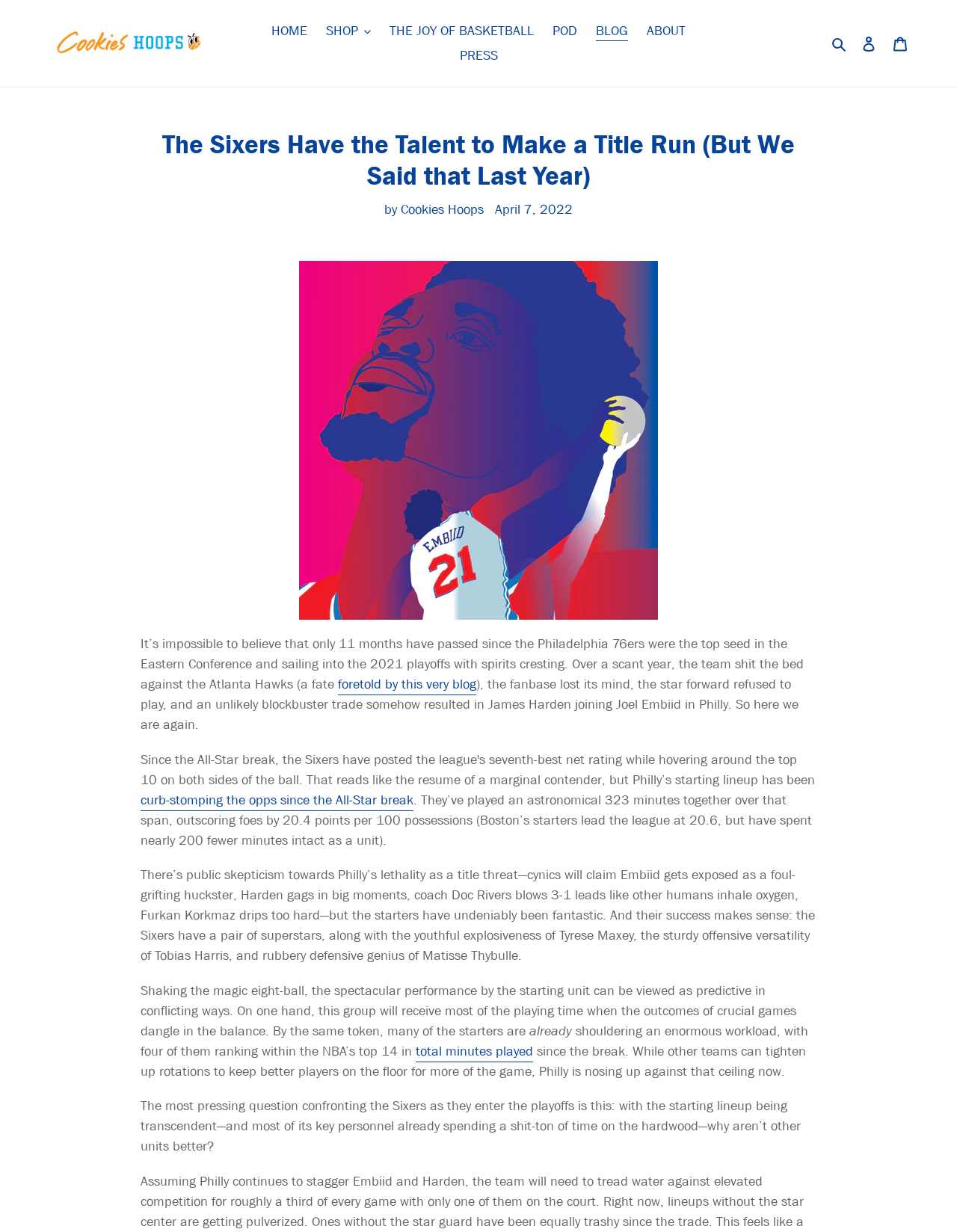What is the position of the 'Search' button?
Give a single word or phrase as your answer by examining the image.

Top-right corner